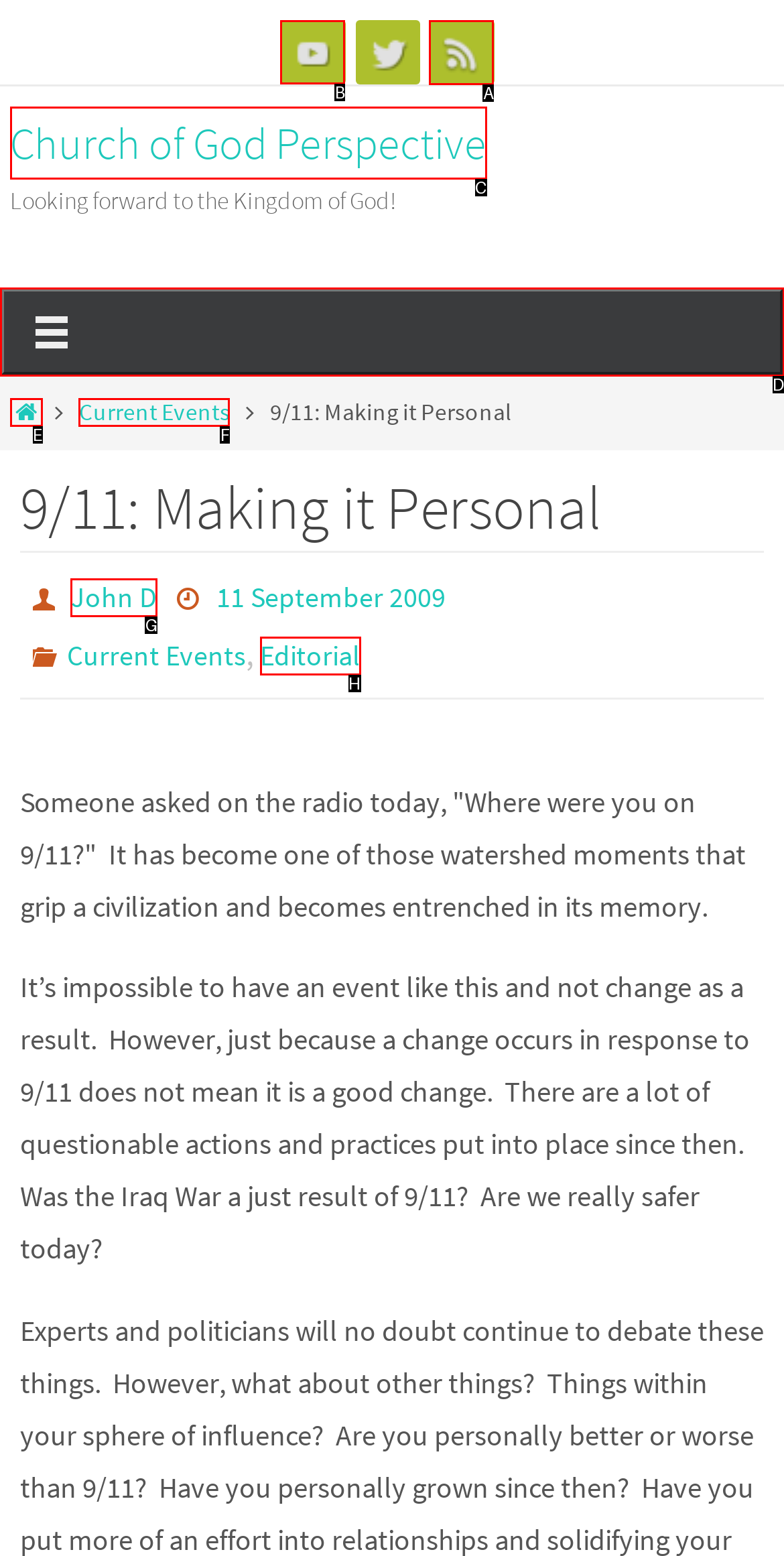Given the task: Read terms of service, point out the letter of the appropriate UI element from the marked options in the screenshot.

None